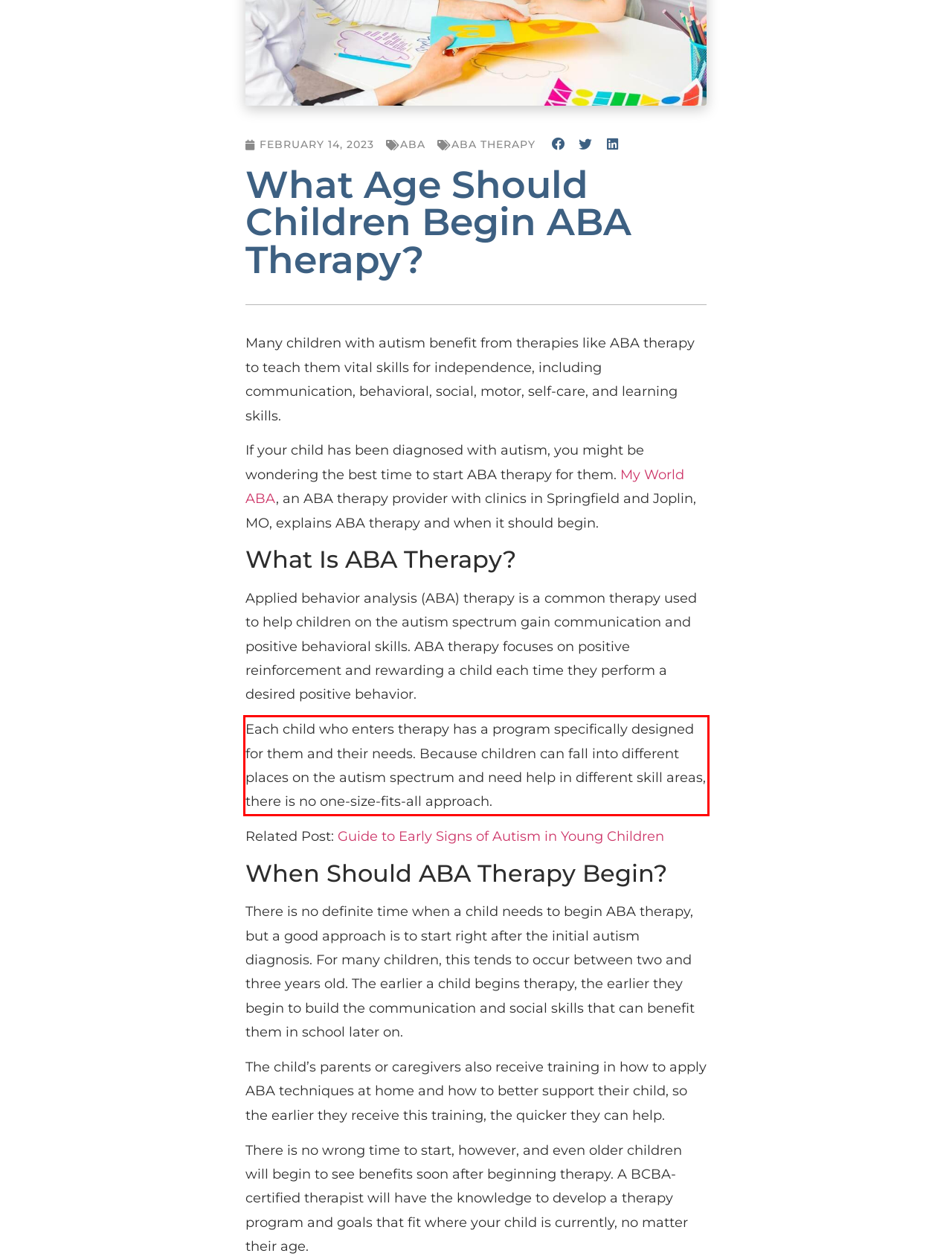Please analyze the screenshot of a webpage and extract the text content within the red bounding box using OCR.

Each child who enters therapy has a program specifically designed for them and their needs. Because children can fall into different places on the autism spectrum and need help in different skill areas, there is no one-size-fits-all approach.